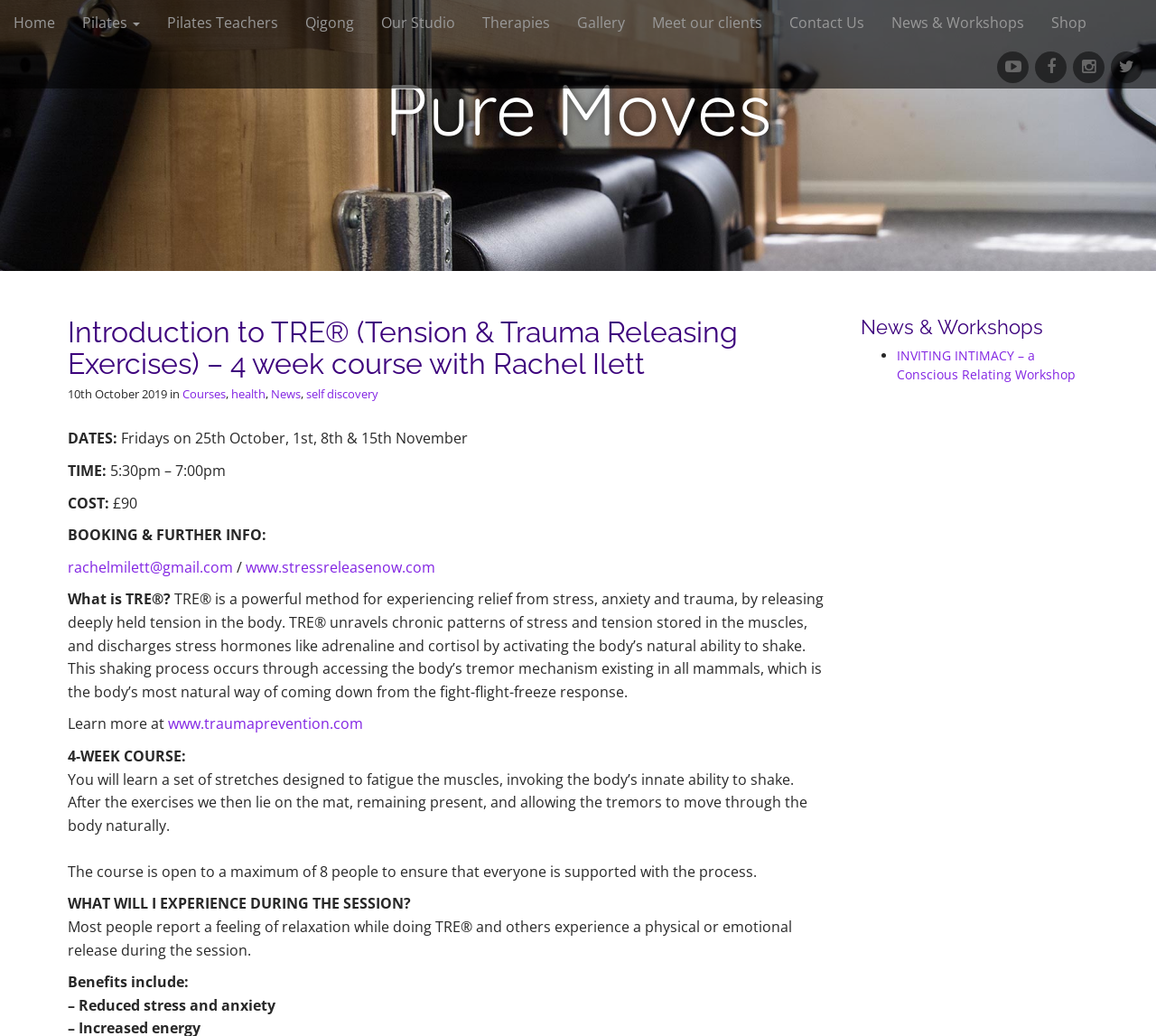Please answer the following question using a single word or phrase: 
How many people can attend the course?

8